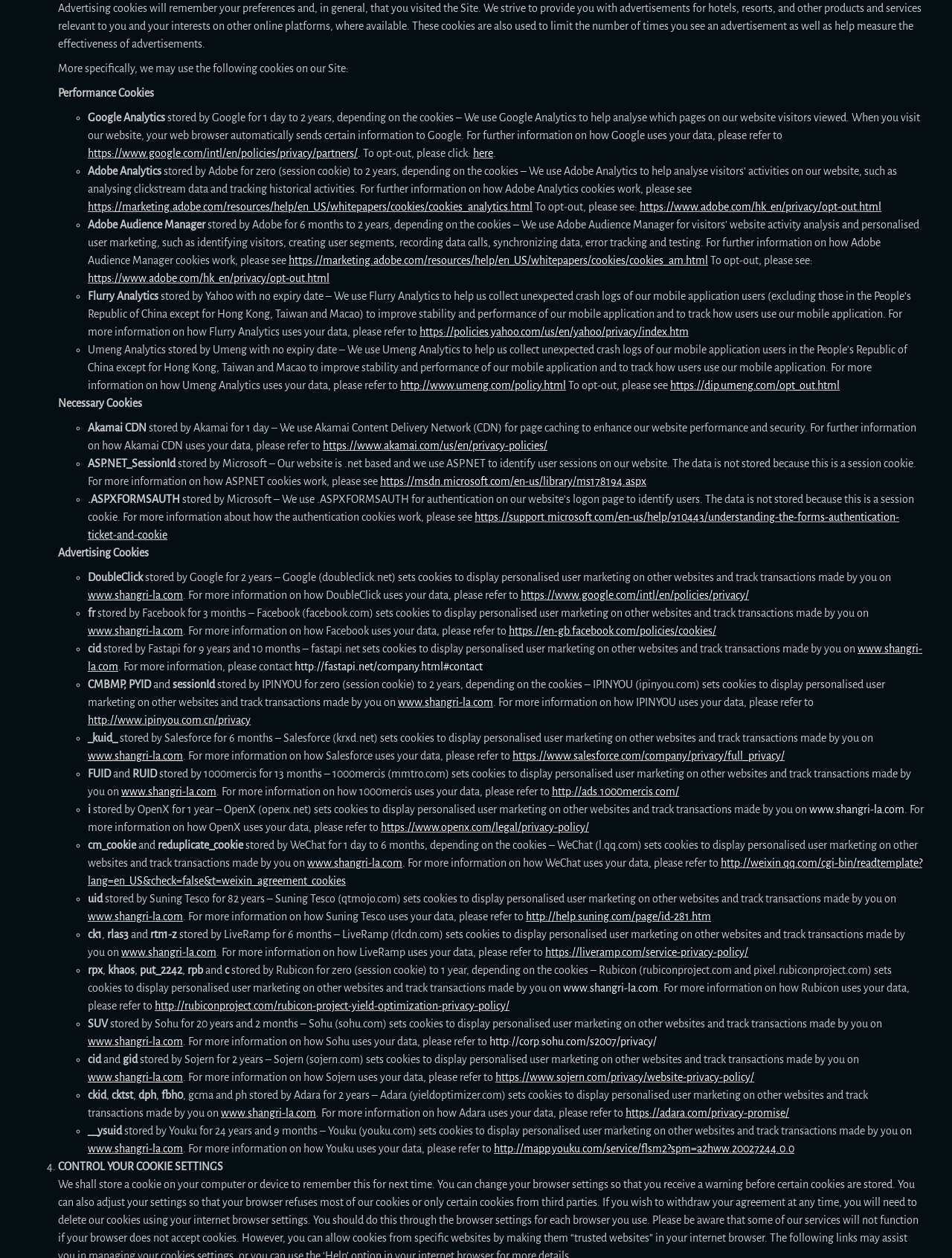Determine the bounding box coordinates of the region to click in order to accomplish the following instruction: "Read more about ASP.NET_SessionId". Provide the coordinates as four float numbers between 0 and 1, specifically [left, top, right, bottom].

[0.399, 0.378, 0.679, 0.387]